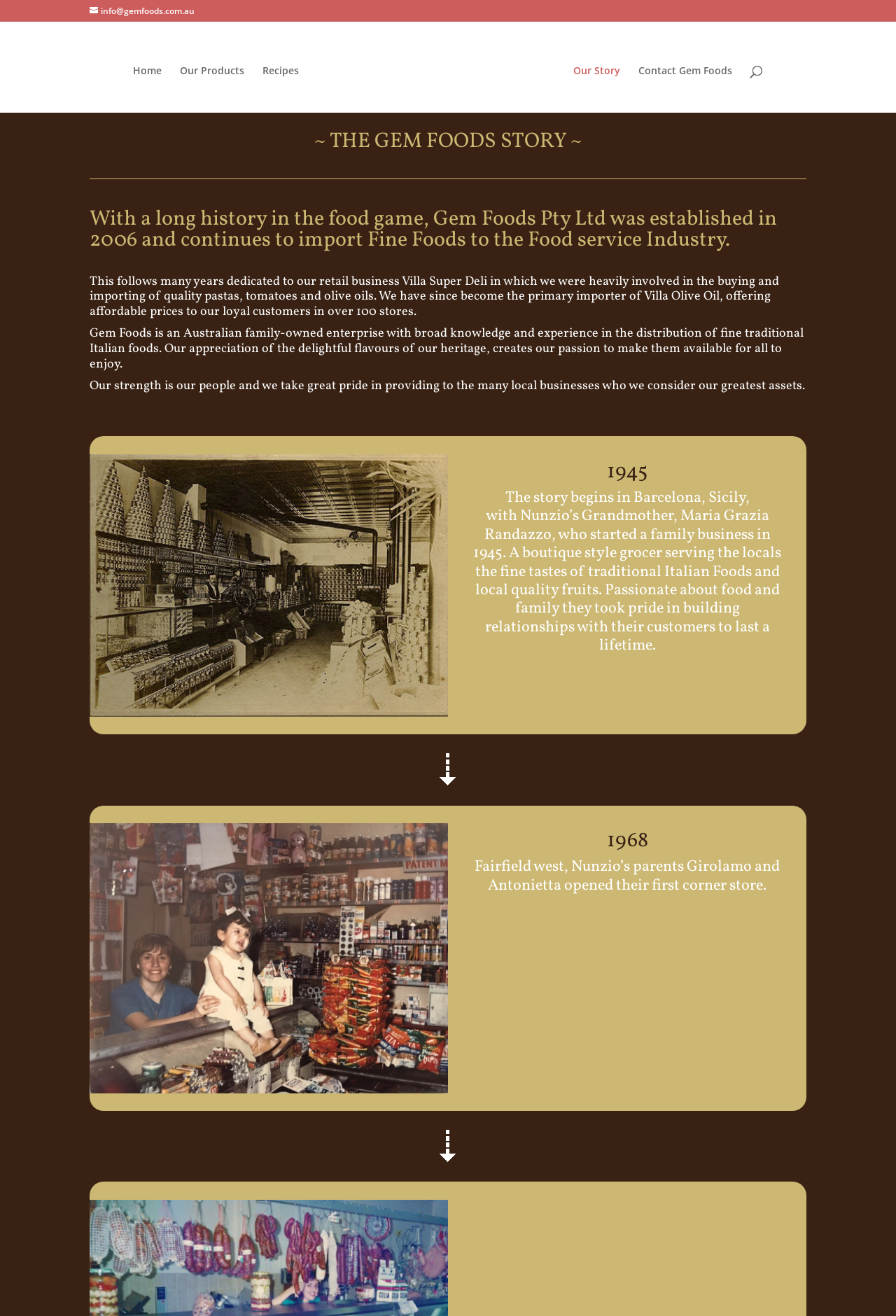Locate the bounding box coordinates of the element that should be clicked to fulfill the instruction: "Read about Gem Foods' story".

[0.1, 0.099, 0.9, 0.121]